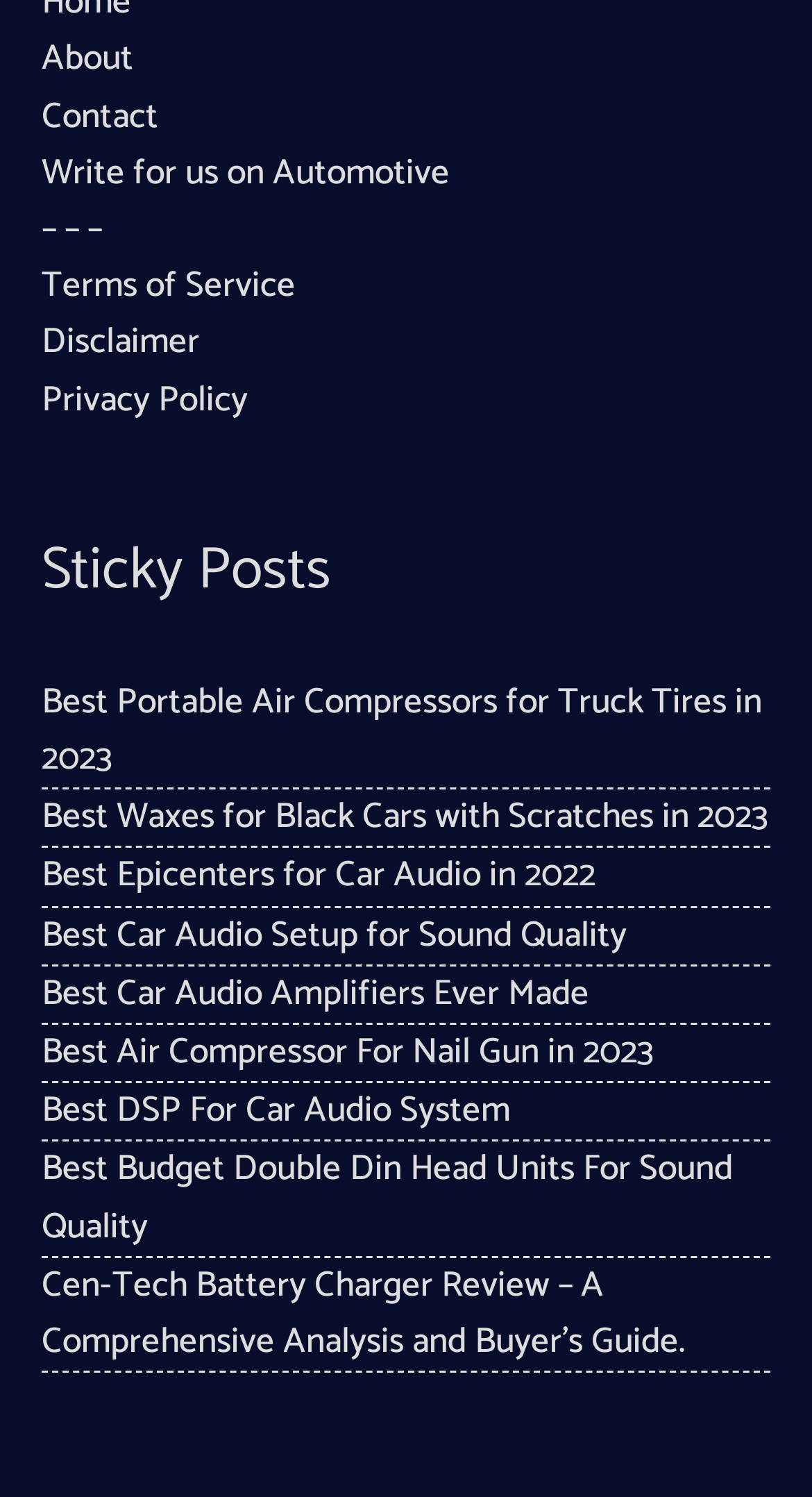Kindly determine the bounding box coordinates of the area that needs to be clicked to fulfill this instruction: "View the Disclaimer".

[0.051, 0.209, 0.246, 0.248]